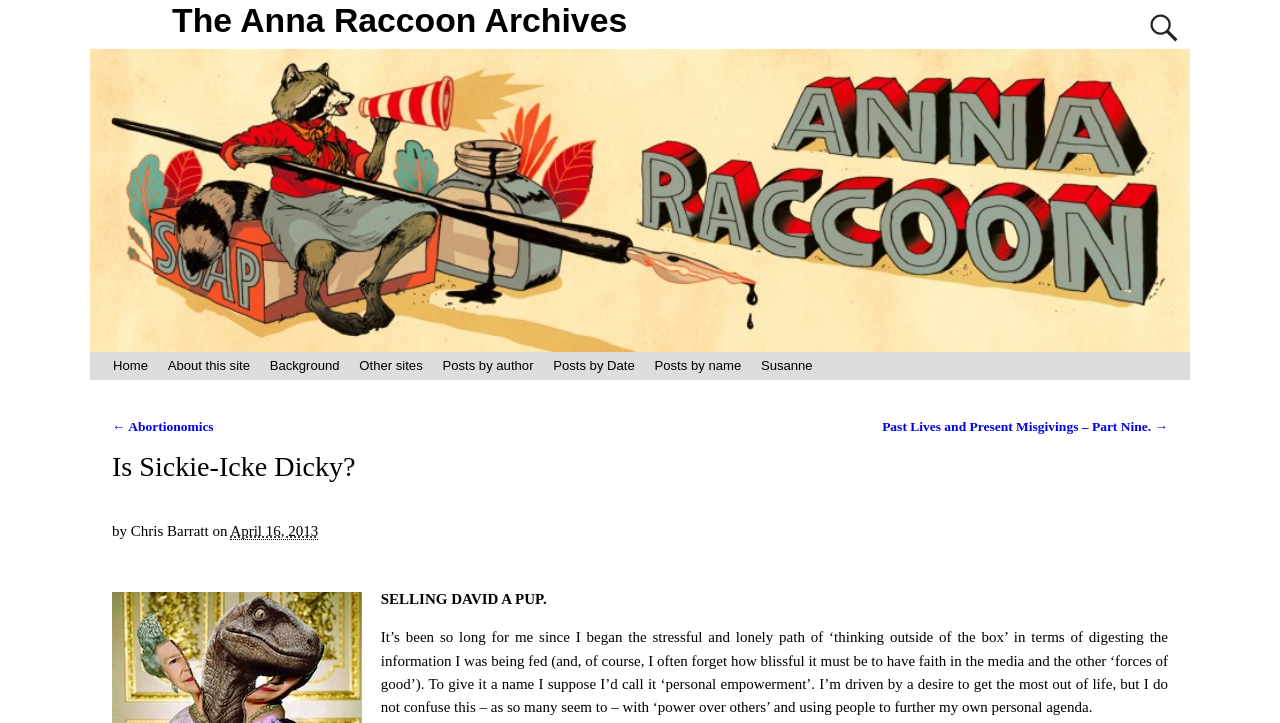Please identify the bounding box coordinates of the clickable region that I should interact with to perform the following instruction: "view posts by author". The coordinates should be expressed as four float numbers between 0 and 1, i.e., [left, top, right, bottom].

[0.338, 0.486, 0.424, 0.526]